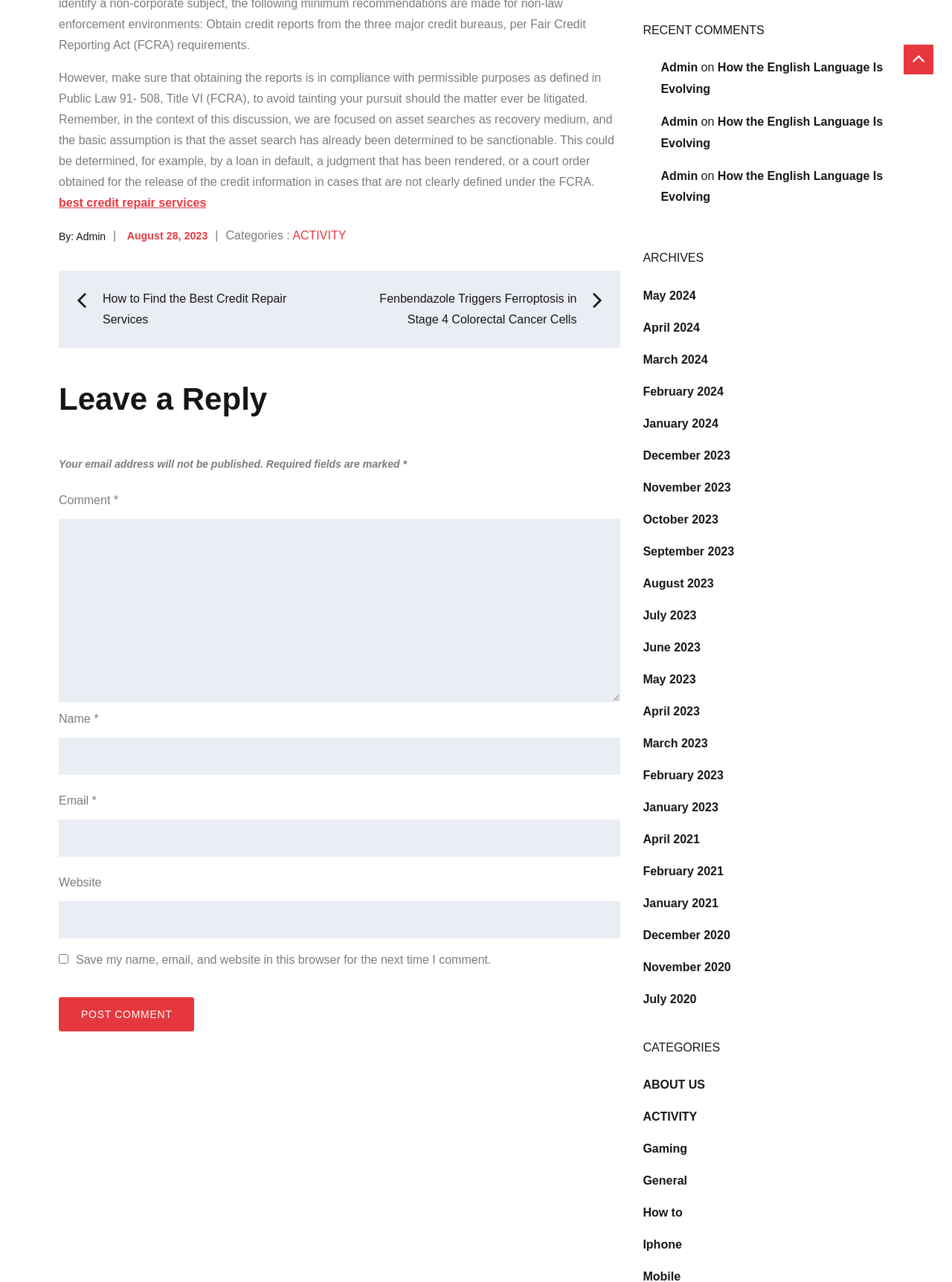Determine the bounding box coordinates of the section to be clicked to follow the instruction: "Leave a reply". The coordinates should be given as four float numbers between 0 and 1, formatted as [left, top, right, bottom].

[0.062, 0.295, 0.652, 0.329]